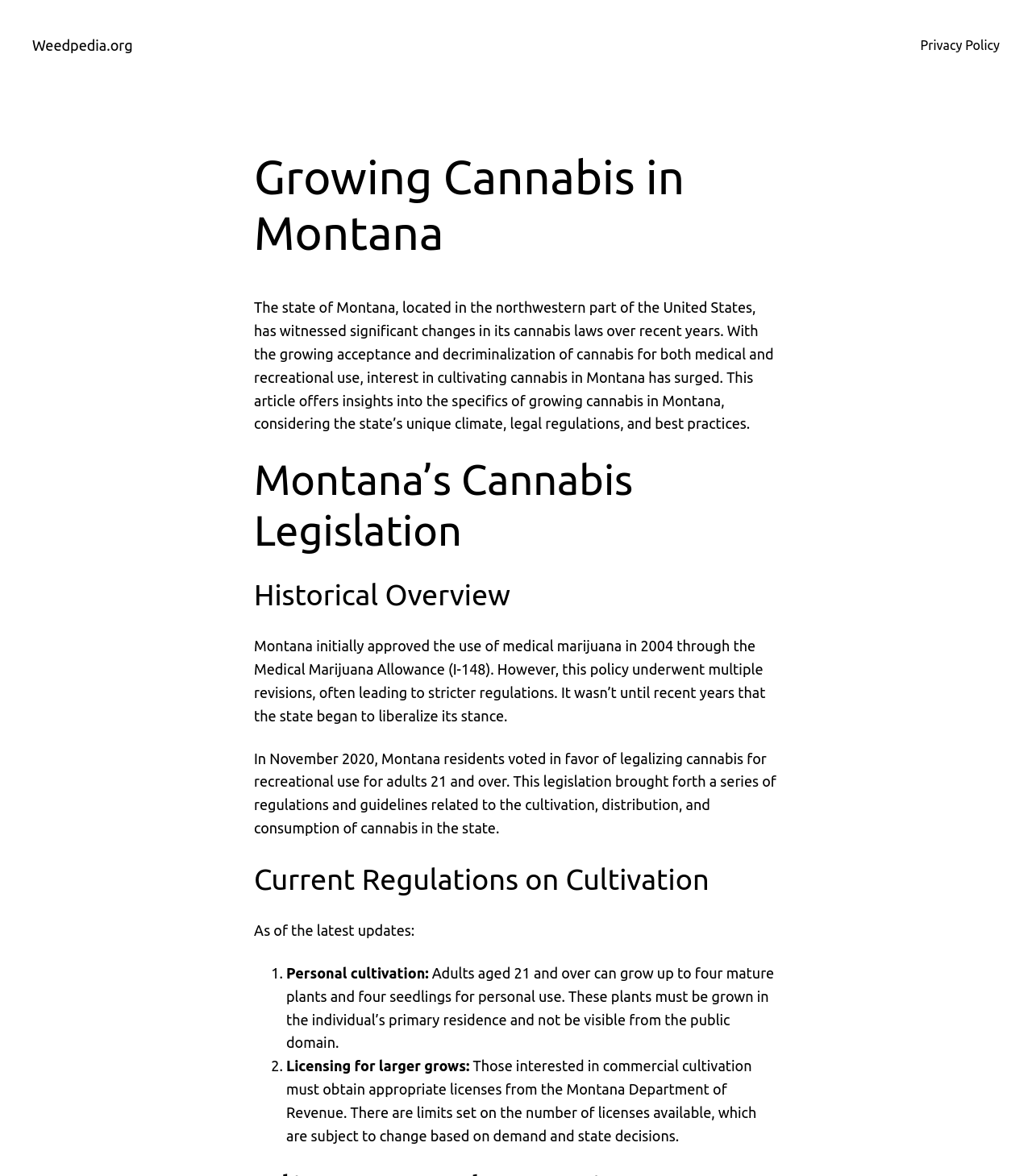How many mature plants can adults grow for personal use?
Using the image provided, answer with just one word or phrase.

Four